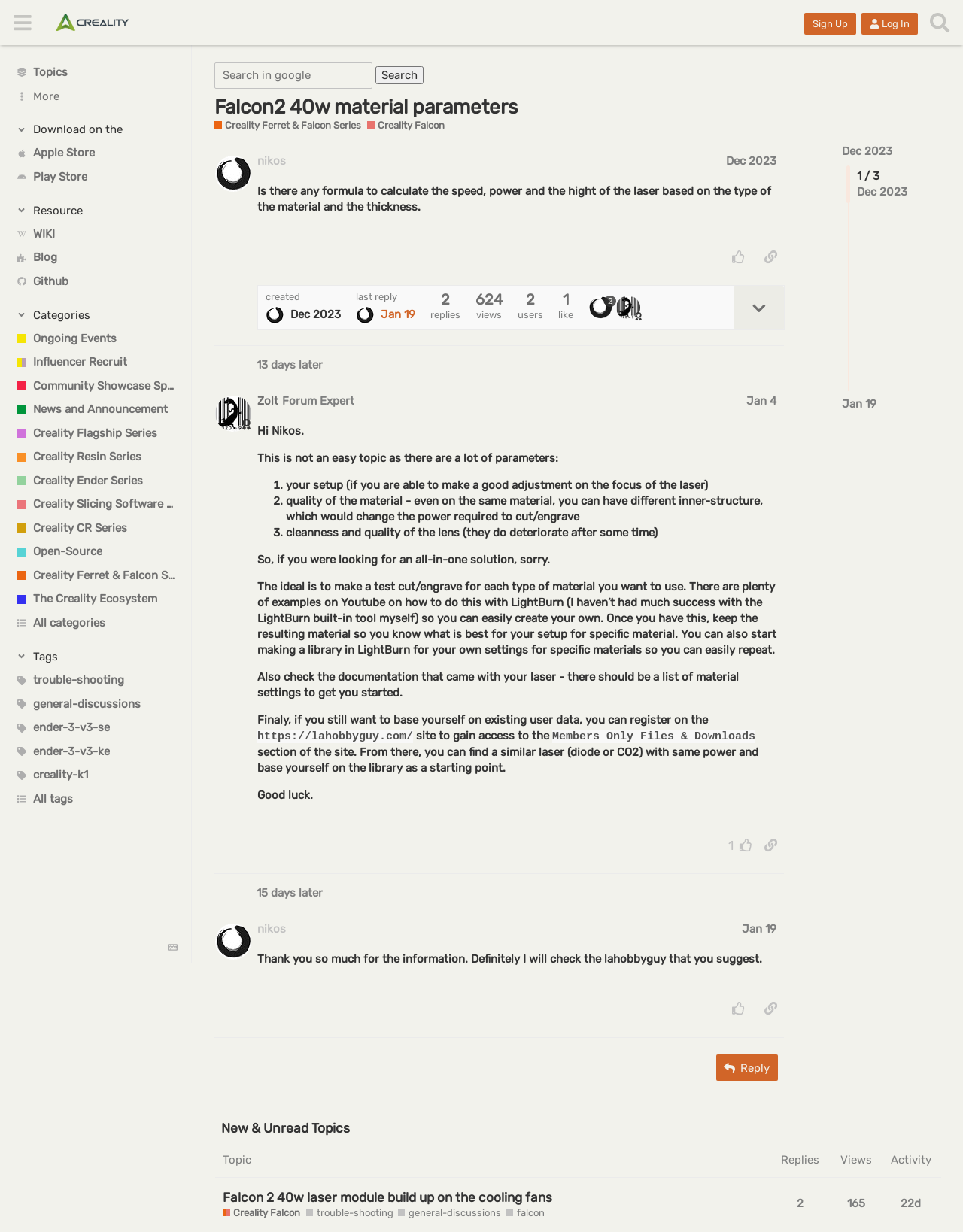Identify the first-level heading on the webpage and generate its text content.

Falcon2 40w material parameters